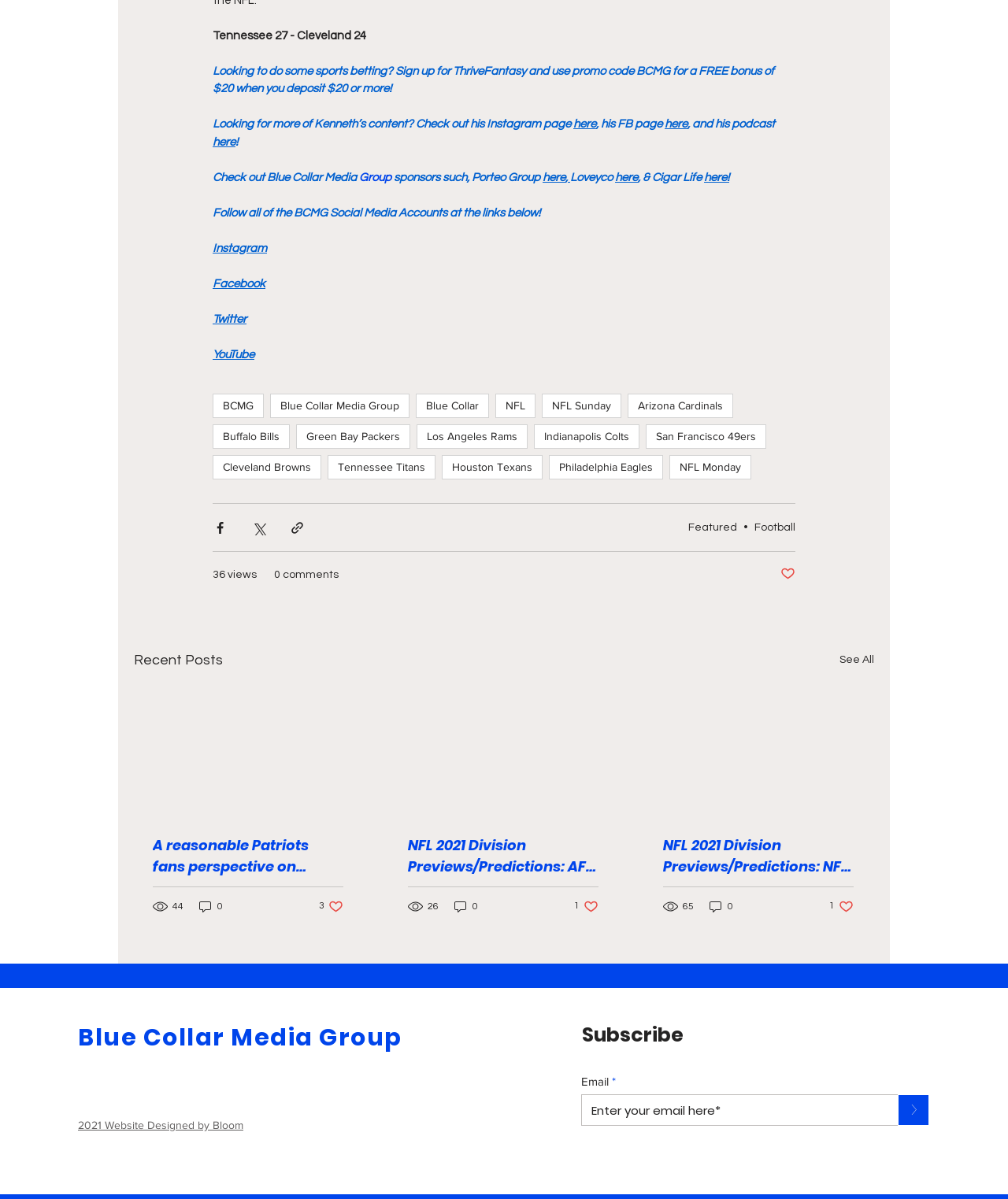What is the purpose of the buttons with Facebook and Twitter icons?
Give a comprehensive and detailed explanation for the question.

The buttons with Facebook and Twitter icons are social media sharing buttons, allowing users to share the content of the webpage on their respective social media platforms.